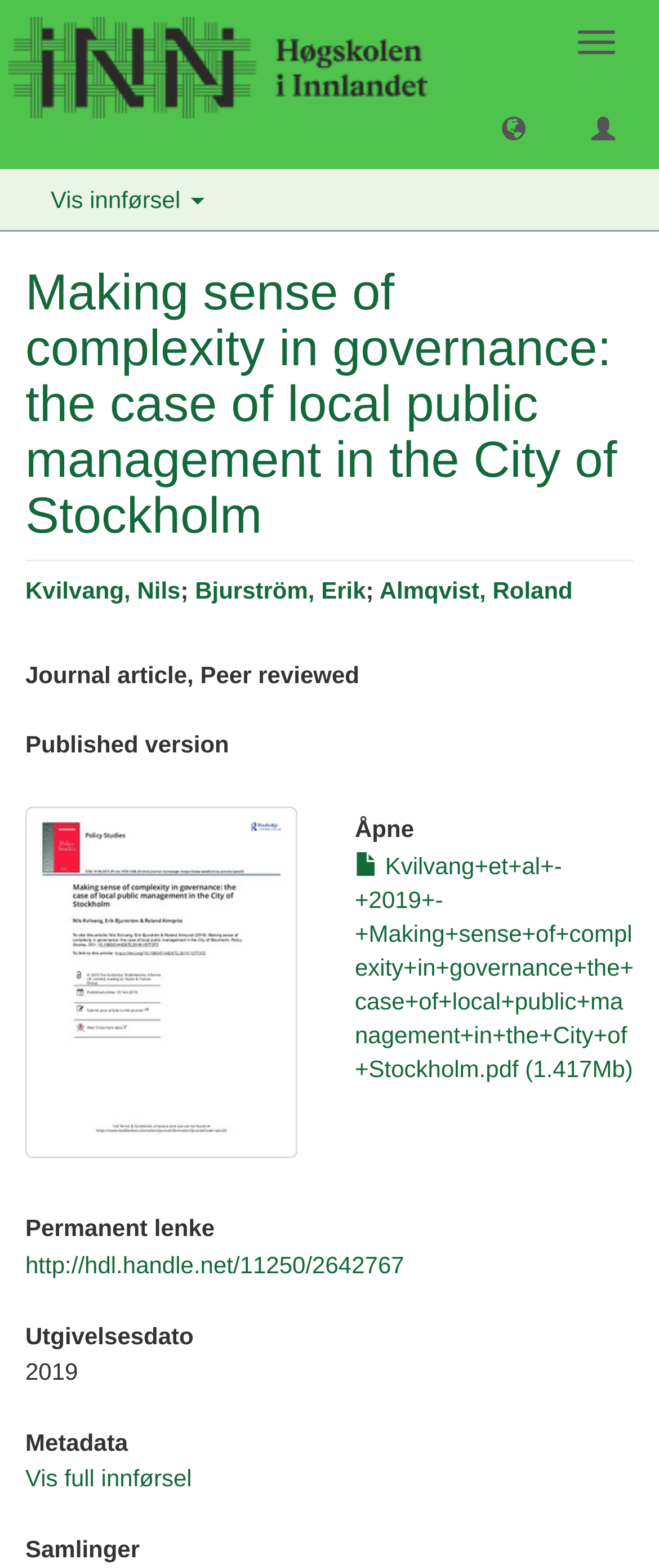Please locate the bounding box coordinates of the element that should be clicked to achieve the given instruction: "View collections".

[0.038, 0.981, 0.962, 0.997]